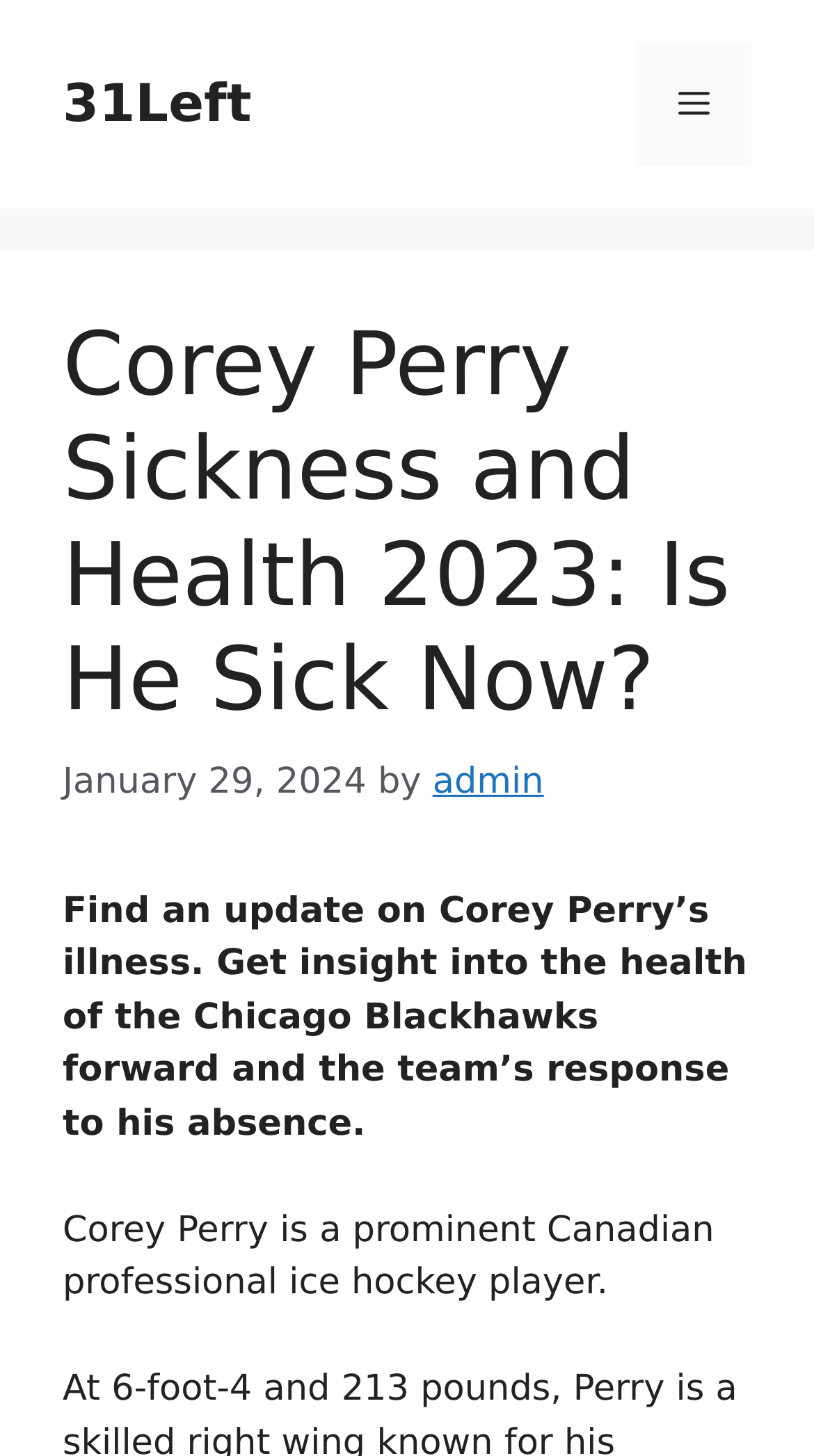Who is the author of the article?
Based on the image, give a one-word or short phrase answer.

admin